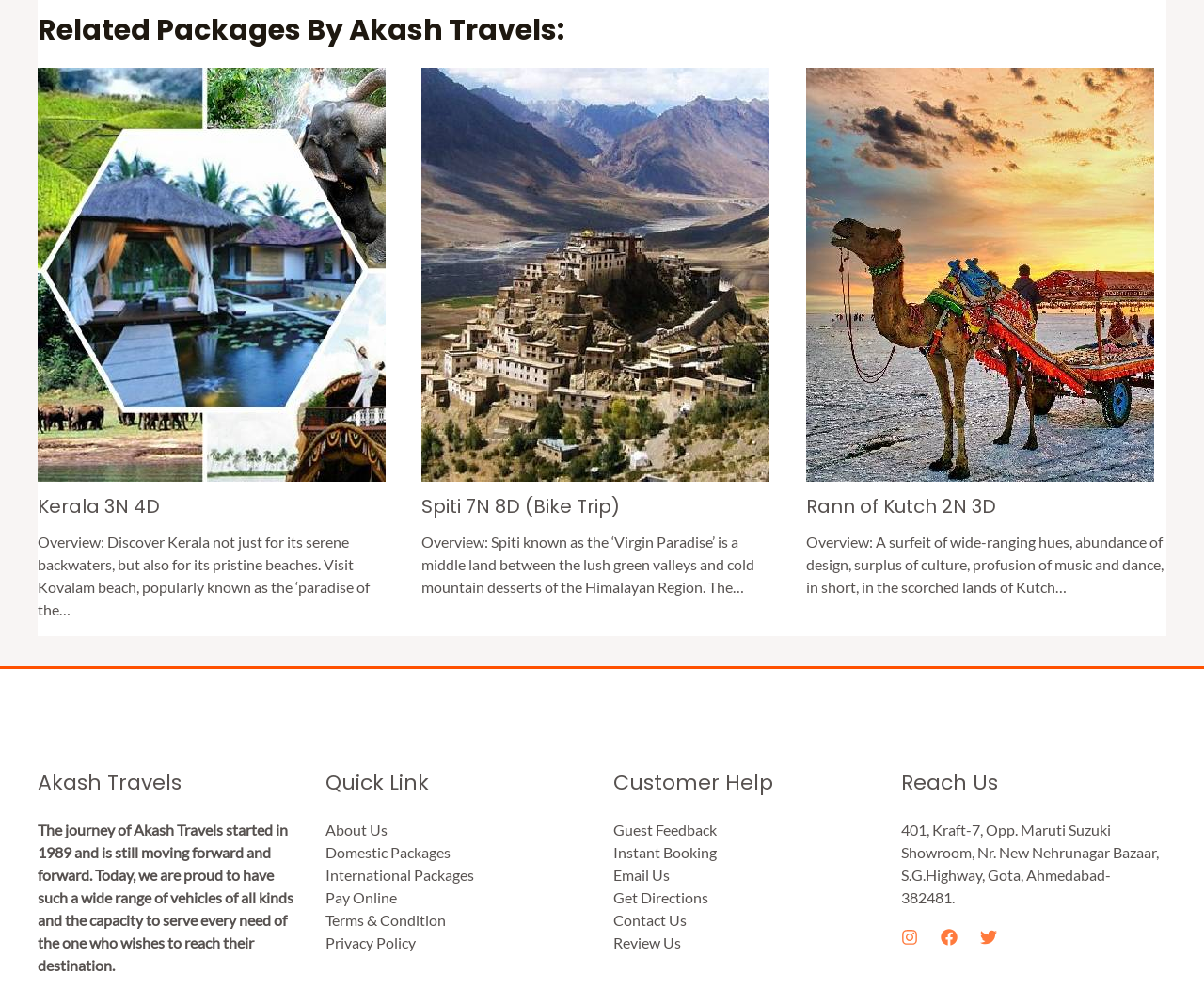Predict the bounding box coordinates of the area that should be clicked to accomplish the following instruction: "Click on the 'Kerala 3N 4D' link". The bounding box coordinates should consist of four float numbers between 0 and 1, i.e., [left, top, right, bottom].

[0.031, 0.498, 0.133, 0.525]